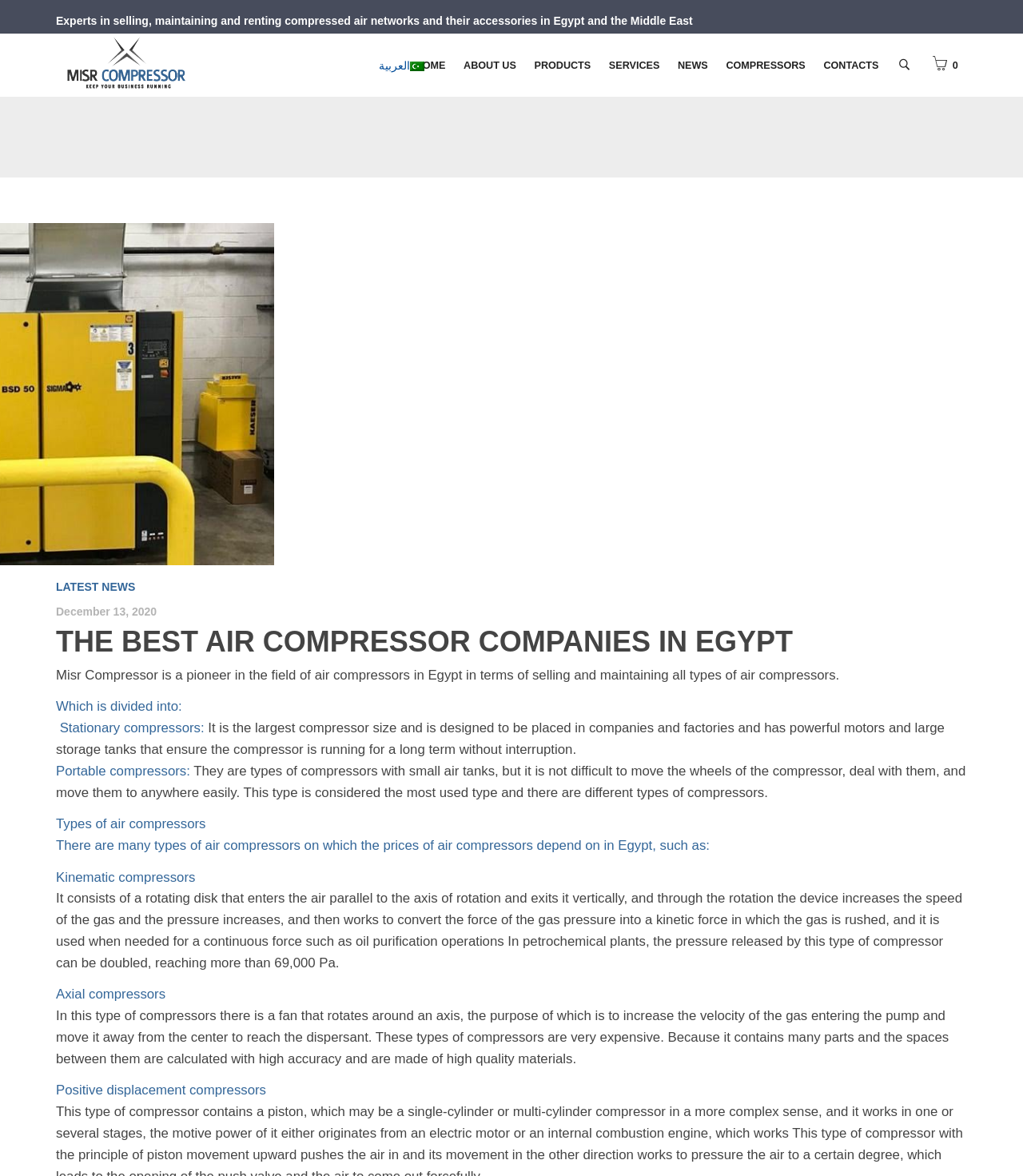Create an elaborate caption that covers all aspects of the webpage.

The webpage is about Misr Compressor, a pioneer in the field of air compressors in Egypt. At the top, there is a header section with a logo image on the left and a navigation menu on the right, consisting of 8 links: "HOME", "ABOUT US", "PRODUCTS", "SERVICES", "NEWS", "COMPRESSORS", and "CONTACTS". Below the navigation menu, there is a search bar.

On the left side of the page, there is a section with a heading "THE BEST AIR COMPRESSOR COMPANIES IN EGYPT" and a link with the same text. Below this heading, there is a paragraph describing Misr Compressor as a pioneer in the field of air compressors in Egypt, selling and maintaining all types of air compressors.

The main content of the page is divided into sections, each describing a type of air compressor. The first section is about stationary compressors, which are designed to be placed in companies and factories and have powerful motors and large storage tanks. The second section is about portable compressors, which are small and easy to move around. The third section is about the types of air compressors, including kinematic compressors, axial compressors, and positive displacement compressors. Each of these sections has a brief description of the type of compressor.

On the right side of the page, there is a section with a heading "LATEST NEWS" and a link with the same text. Below this heading, there is a date "December 13, 2020".